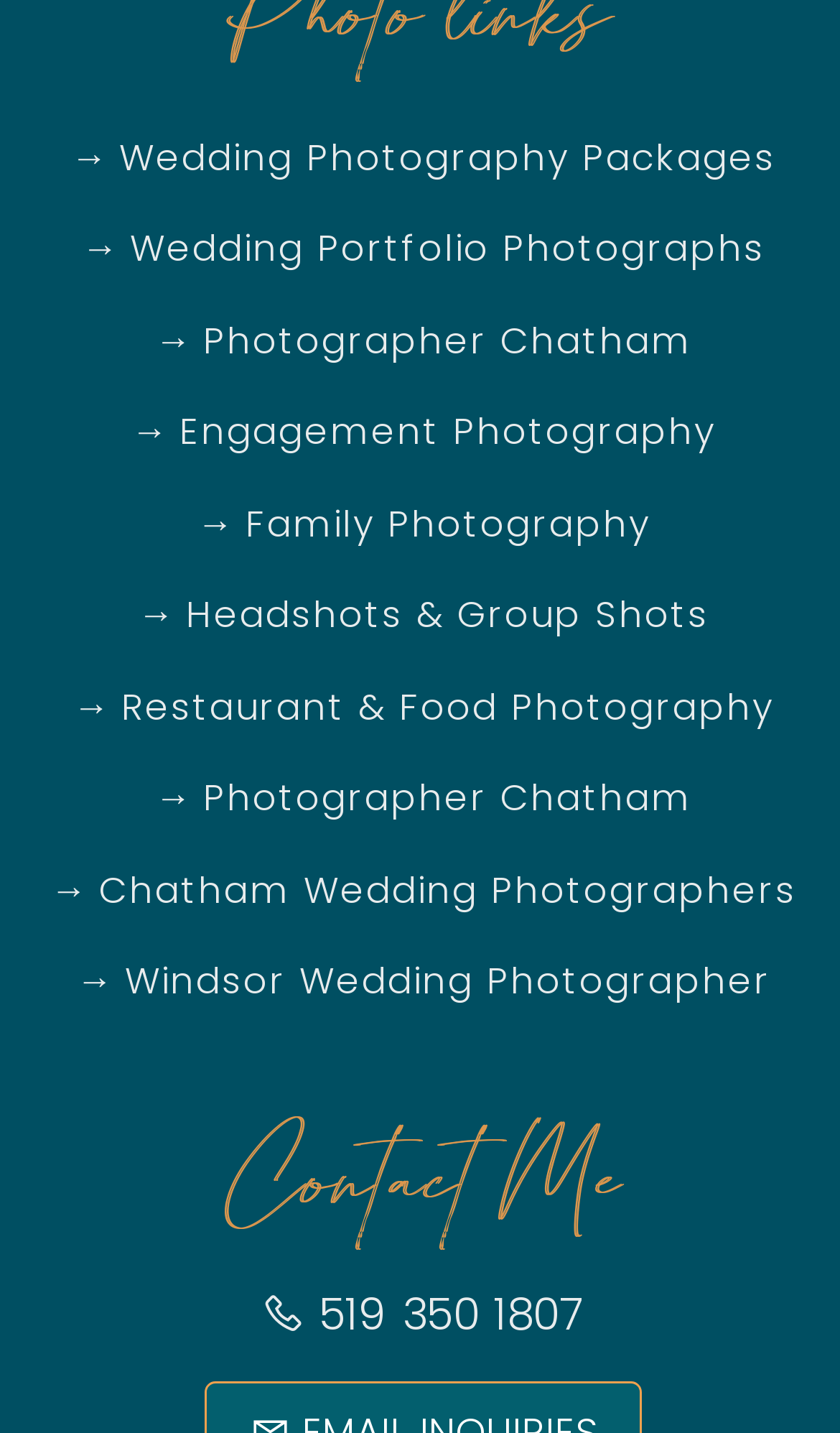Locate the bounding box coordinates of the segment that needs to be clicked to meet this instruction: "Get in touch with the photographer".

[0.311, 0.896, 0.697, 0.938]